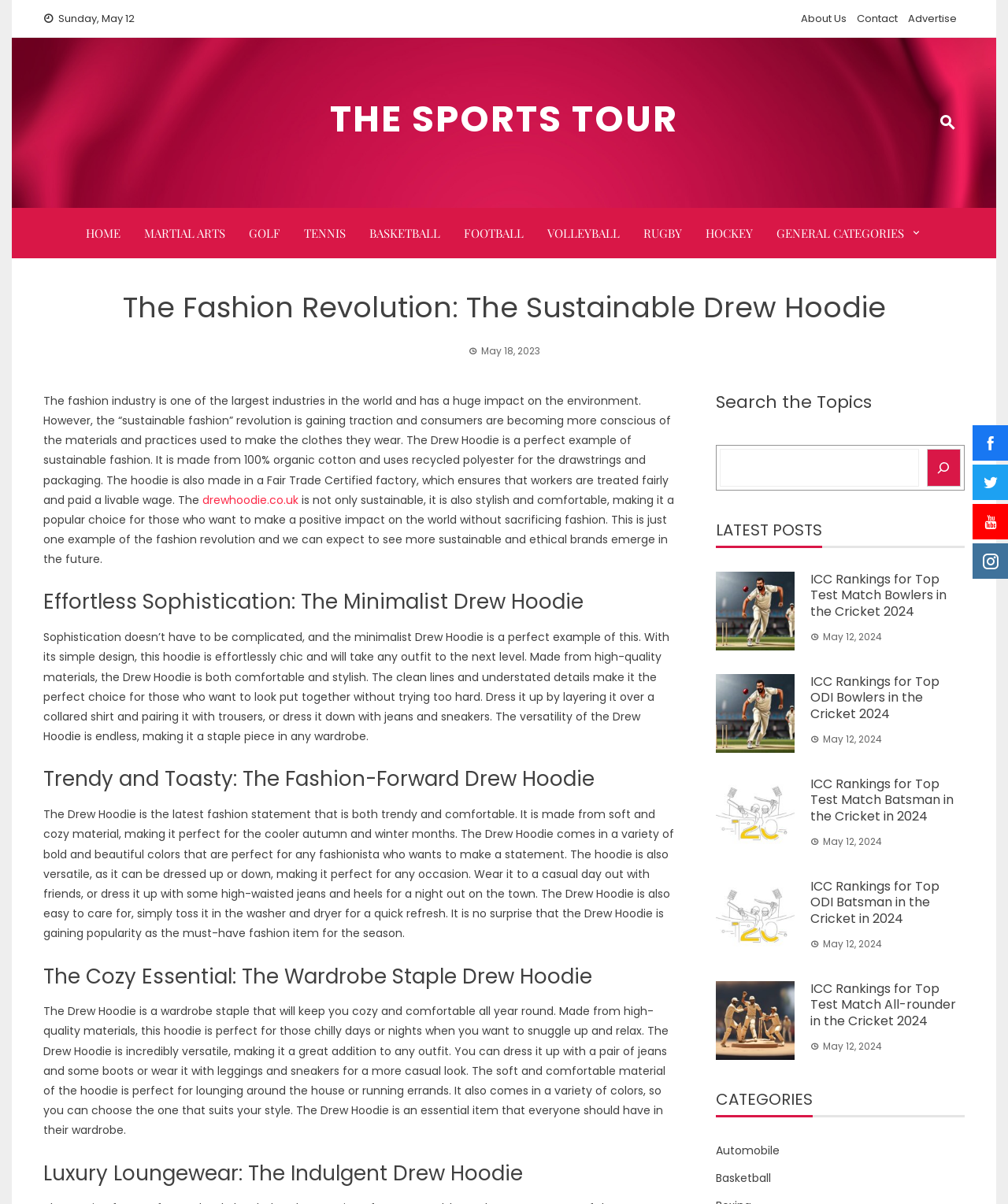Please identify the bounding box coordinates of the element's region that should be clicked to execute the following instruction: "Read about the sustainable Drew Hoodie". The bounding box coordinates must be four float numbers between 0 and 1, i.e., [left, top, right, bottom].

[0.043, 0.326, 0.666, 0.422]